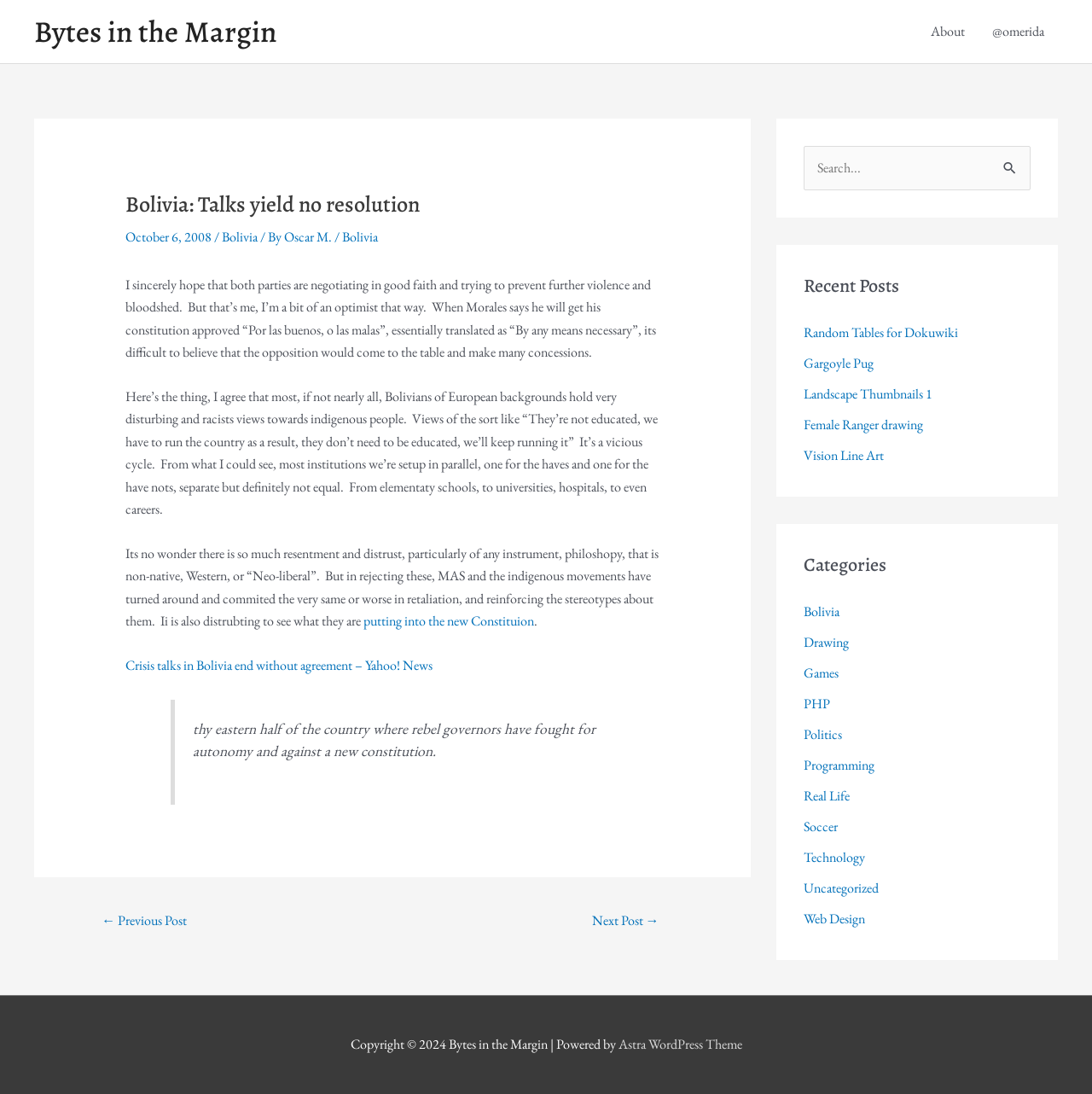Determine the main heading of the webpage and generate its text.

Bolivia: Talks yield no resolution